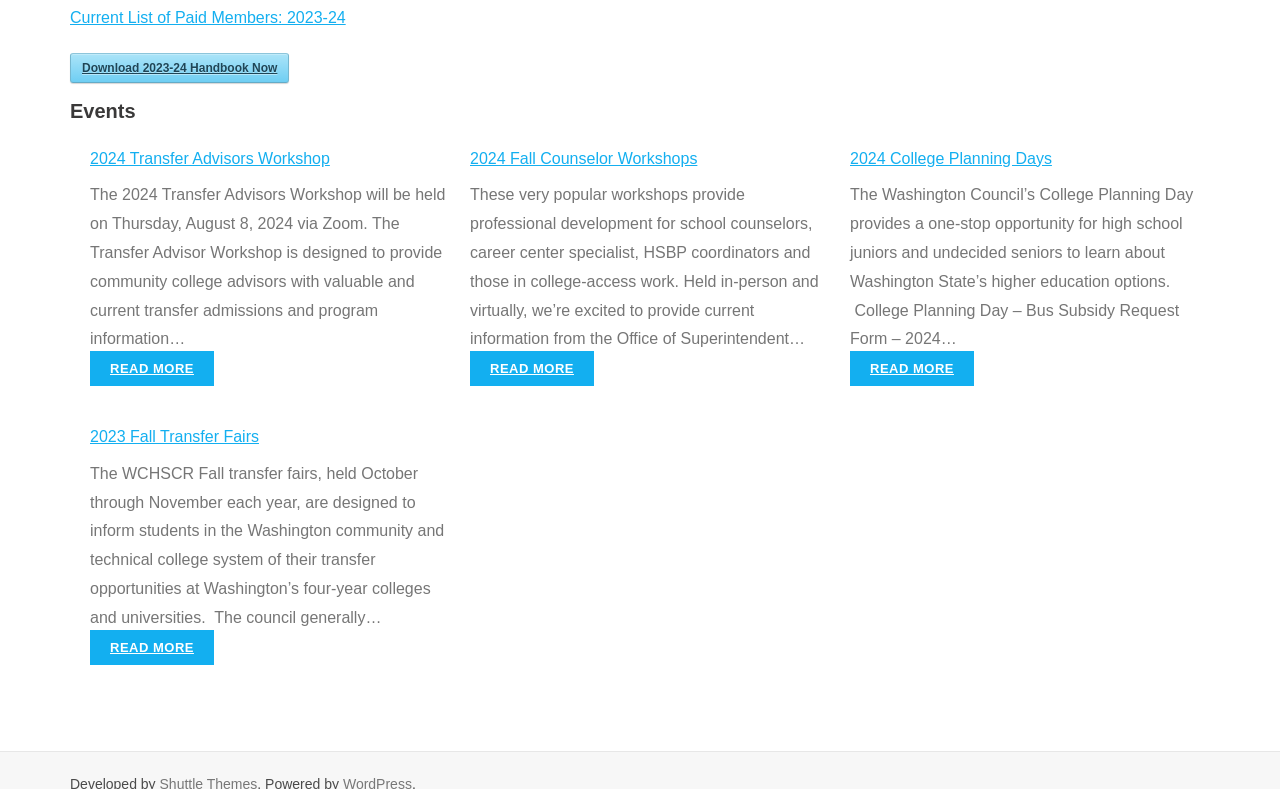Please give the bounding box coordinates of the area that should be clicked to fulfill the following instruction: "Download the 2023-24 handbook". The coordinates should be in the format of four float numbers from 0 to 1, i.e., [left, top, right, bottom].

[0.055, 0.067, 0.226, 0.105]